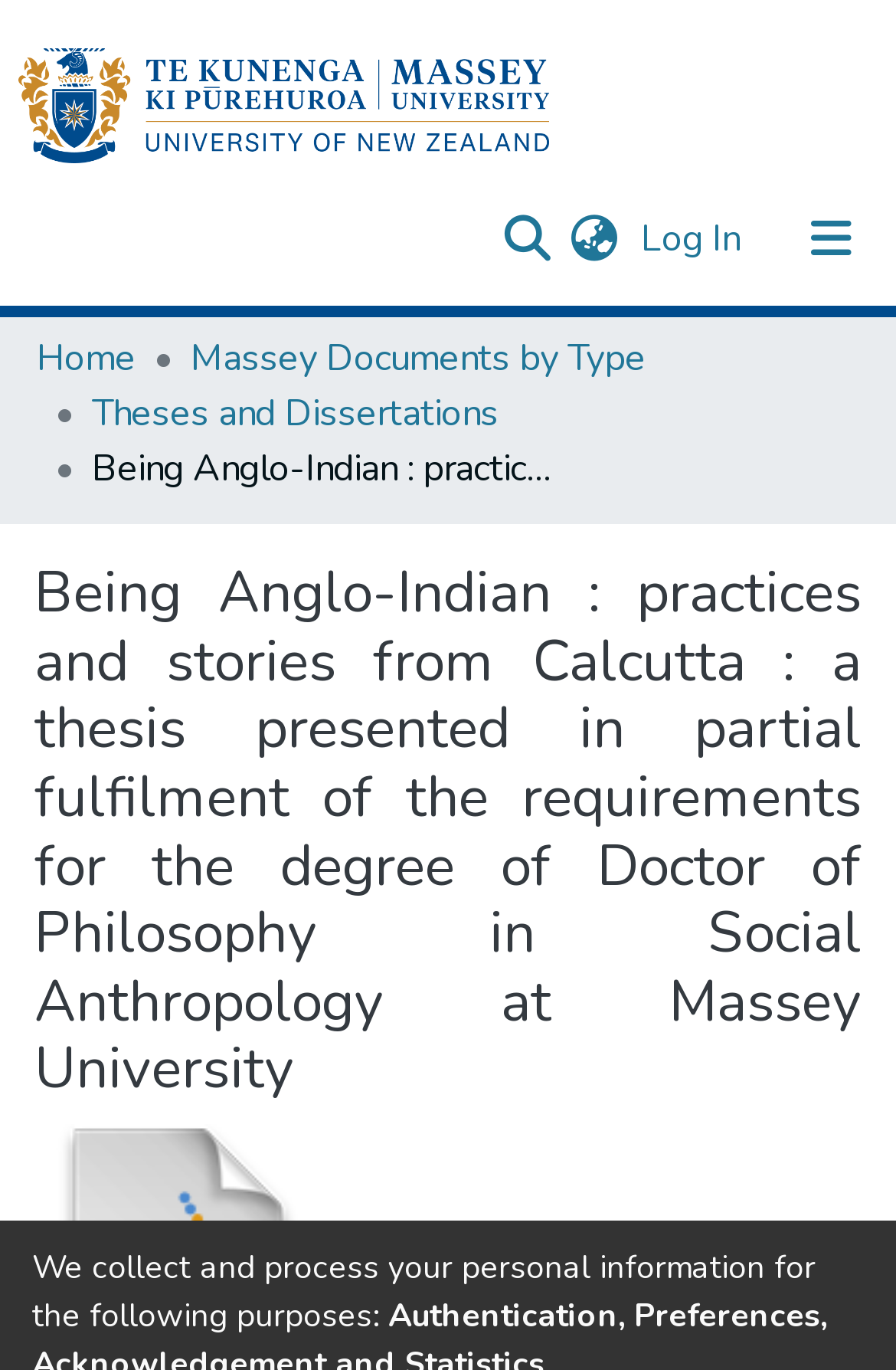How many links are there in the breadcrumb navigation bar?
Answer the question with a thorough and detailed explanation.

The breadcrumb navigation bar has three links: 'Home', 'Massey Documents by Type', and 'Theses and Dissertations'. These links can be identified by their respective text and positions within the breadcrumb navigation bar.